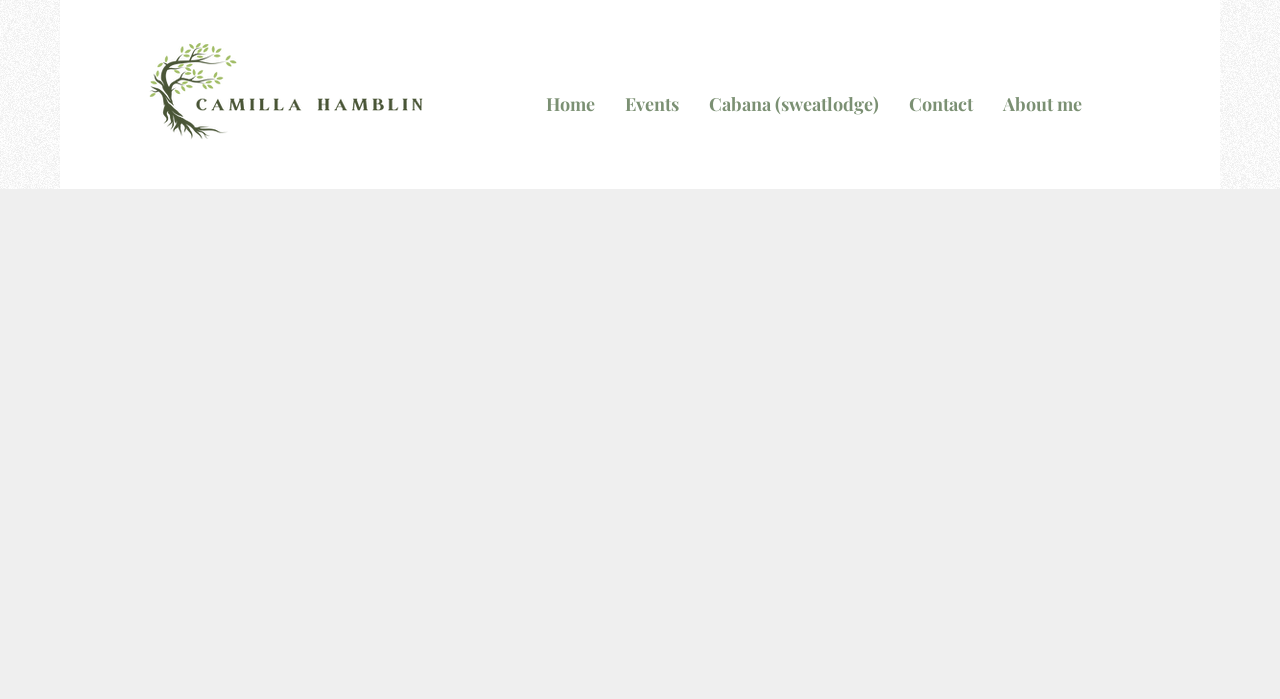Specify the bounding box coordinates (top-left x, top-left y, bottom-right x, bottom-right y) of the UI element in the screenshot that matches this description: Events

[0.477, 0.126, 0.542, 0.169]